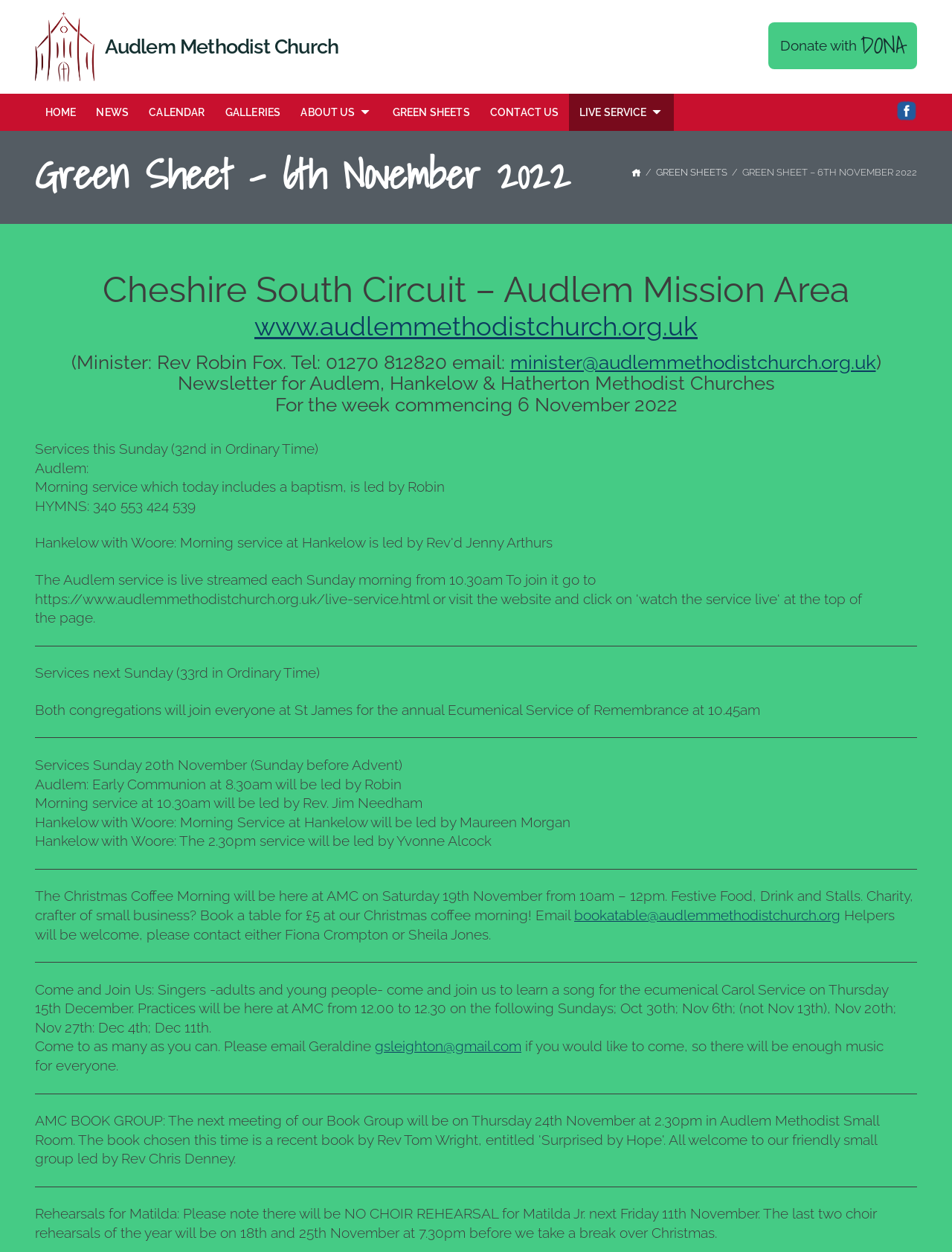What is the name of the church?
Using the visual information from the image, give a one-word or short-phrase answer.

Audlem Methodist Church